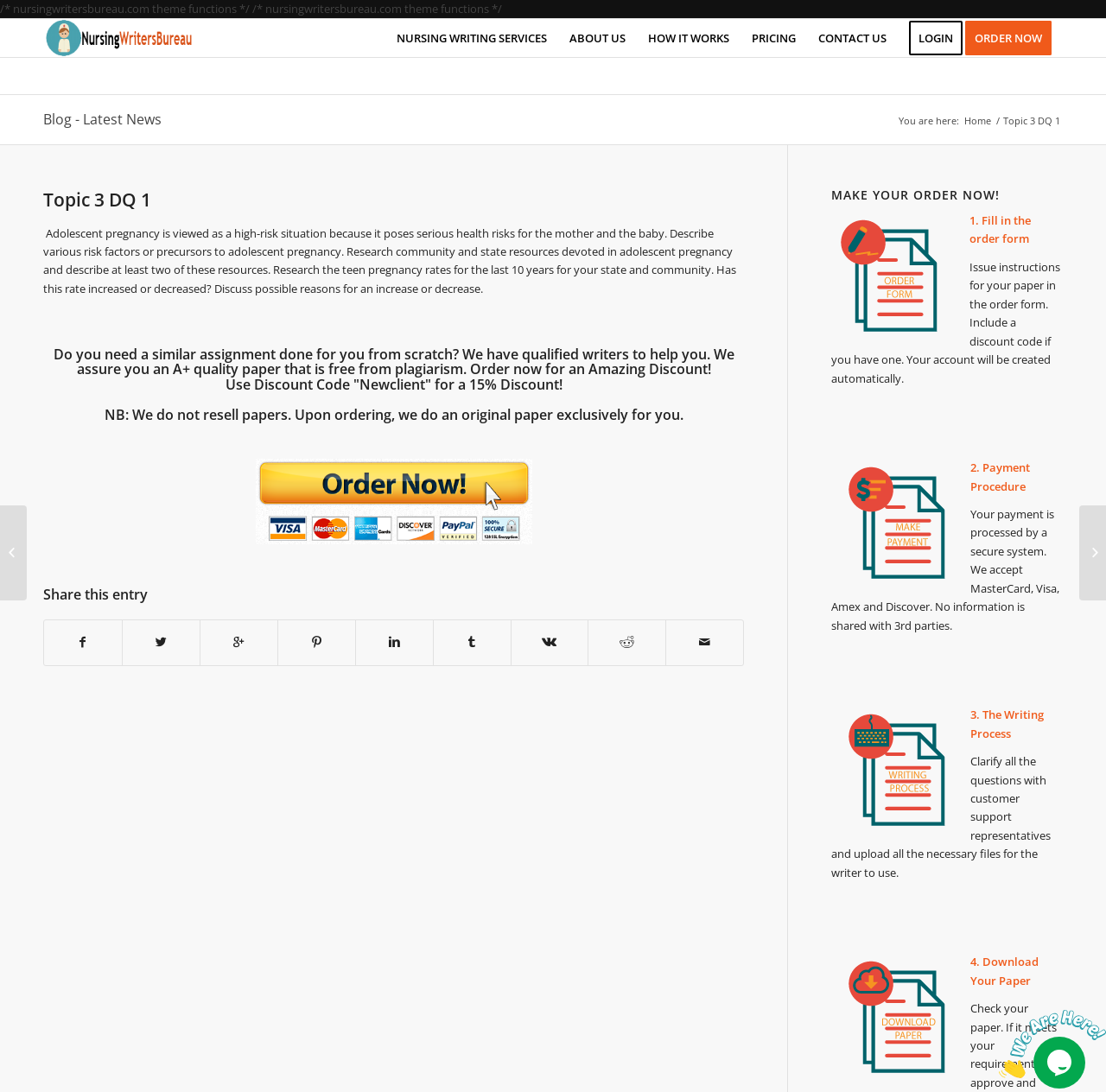What is the discount code mentioned on the webpage?
Provide a detailed and well-explained answer to the question.

The webpage mentions a discount code 'Newclient' that can be used to receive a 15% discount on orders. This code is likely intended for new customers to encourage them to place an order.